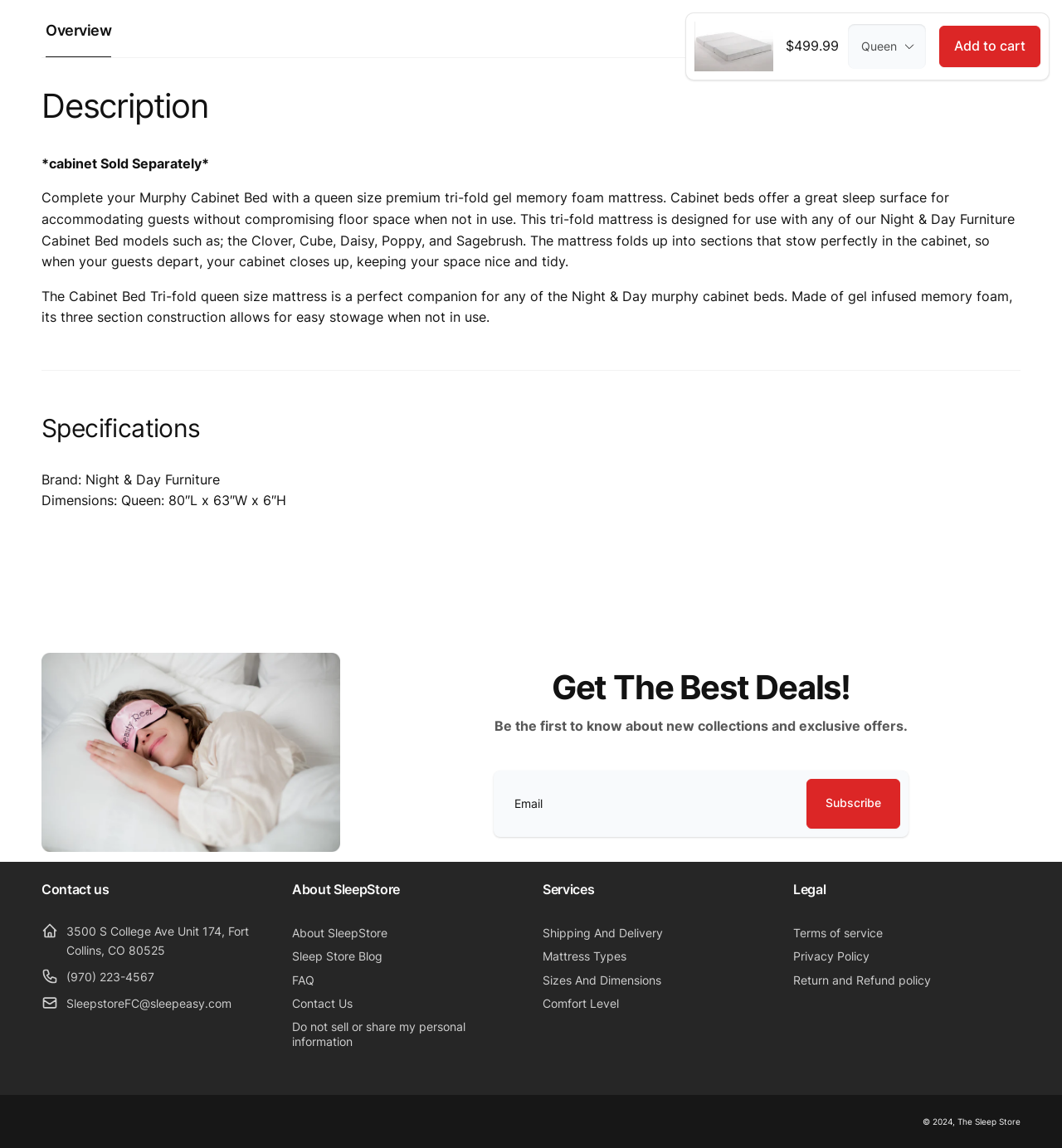Locate the bounding box coordinates of the area you need to click to fulfill this instruction: 'Select mattress size'. The coordinates must be in the form of four float numbers ranging from 0 to 1: [left, top, right, bottom].

[0.798, 0.021, 0.872, 0.06]